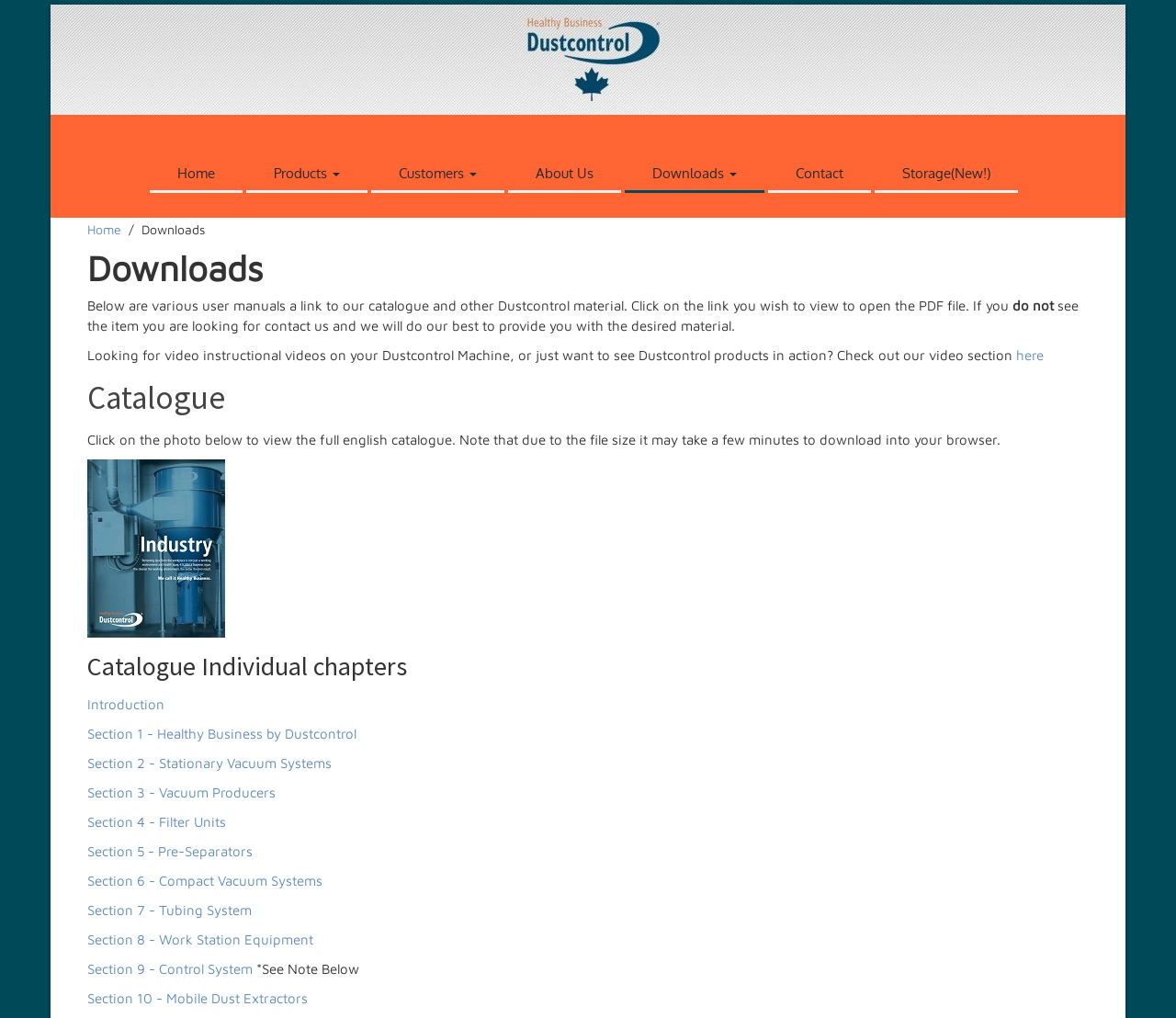Identify the bounding box coordinates of the part that should be clicked to carry out this instruction: "Download Section 1 - Healthy Business by Dustcontrol catalogue".

[0.074, 0.713, 0.303, 0.728]